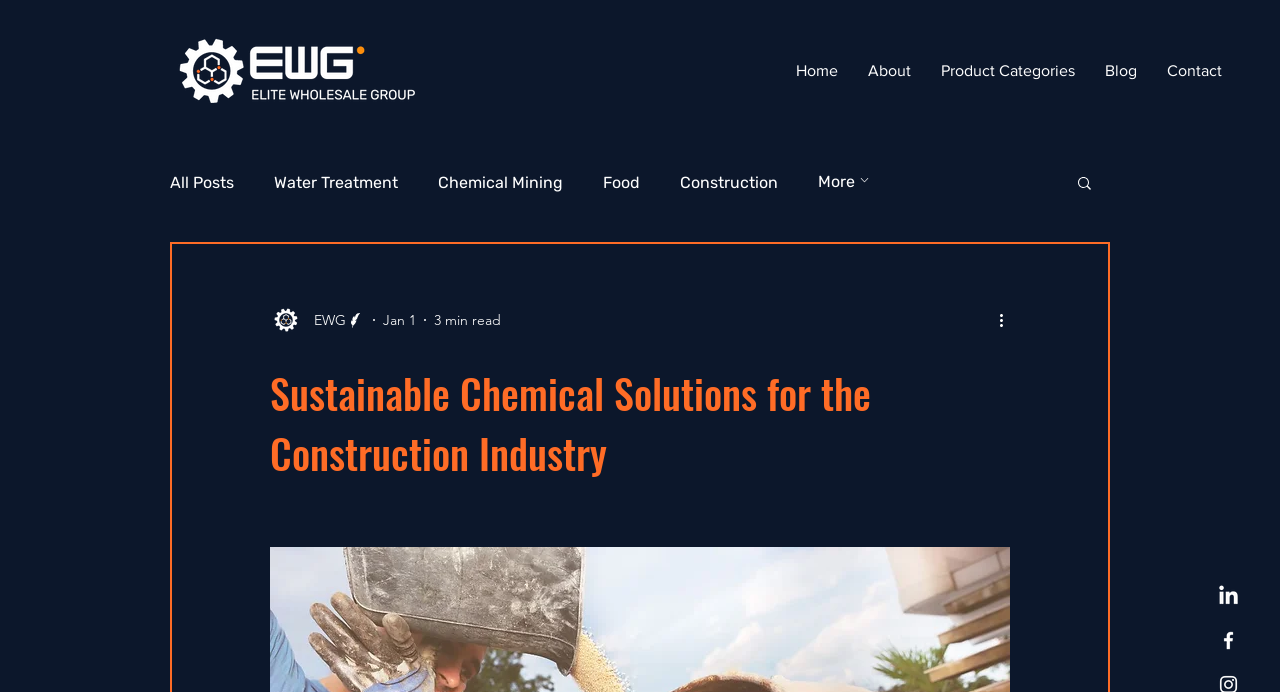Provide the bounding box coordinates for the area that should be clicked to complete the instruction: "read more about sustainable chemical solutions".

[0.211, 0.525, 0.789, 0.698]